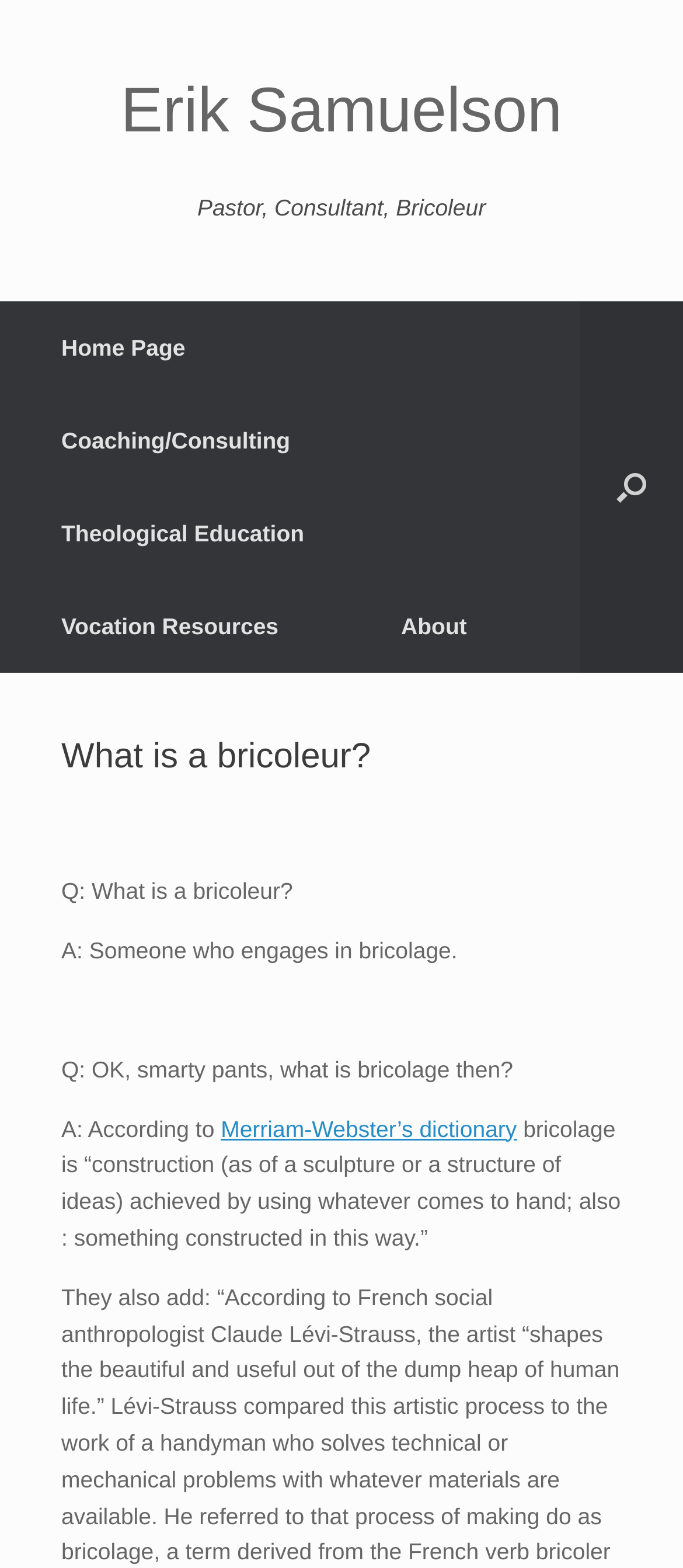From the screenshot, find the bounding box of the UI element matching this description: "alt="Highandright"". Supply the bounding box coordinates in the form [left, top, right, bottom], each a float between 0 and 1.

None